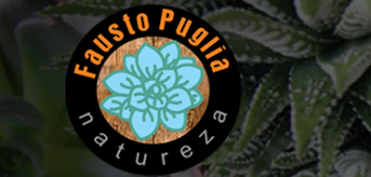What color is the lettering of 'Fausto Púglia'?
Using the information presented in the image, please offer a detailed response to the question.

According to the caption, the name 'Fausto Púglia' arcs over the top in vibrant orange lettering, which contrasts with the earthy tones of the wood-like background.